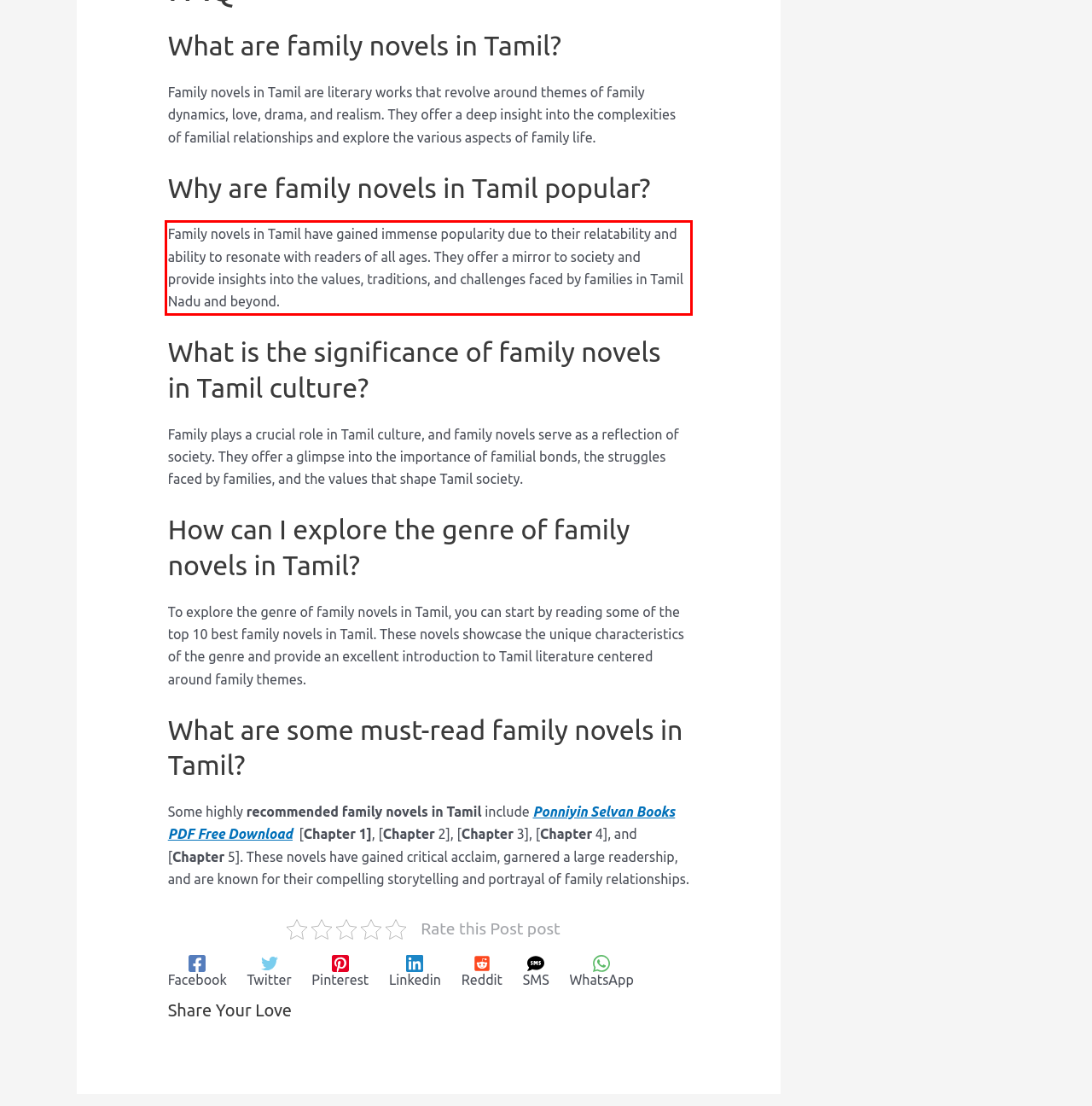You have a screenshot of a webpage with a red bounding box. Use OCR to generate the text contained within this red rectangle.

Family novels in Tamil have gained immense popularity due to their relatability and ability to resonate with readers of all ages. They offer a mirror to society and provide insights into the values, traditions, and challenges faced by families in Tamil Nadu and beyond.